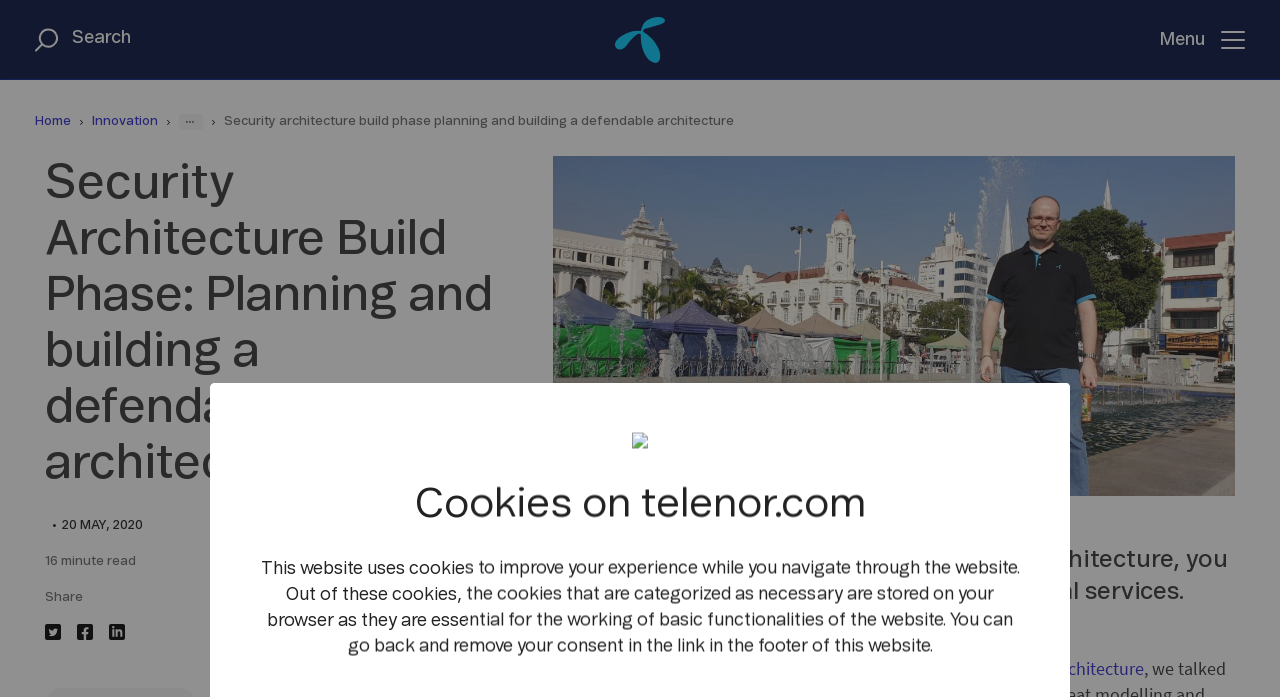Please determine the bounding box coordinates for the element that should be clicked to follow these instructions: "Click the link to go home".

[0.027, 0.161, 0.055, 0.189]